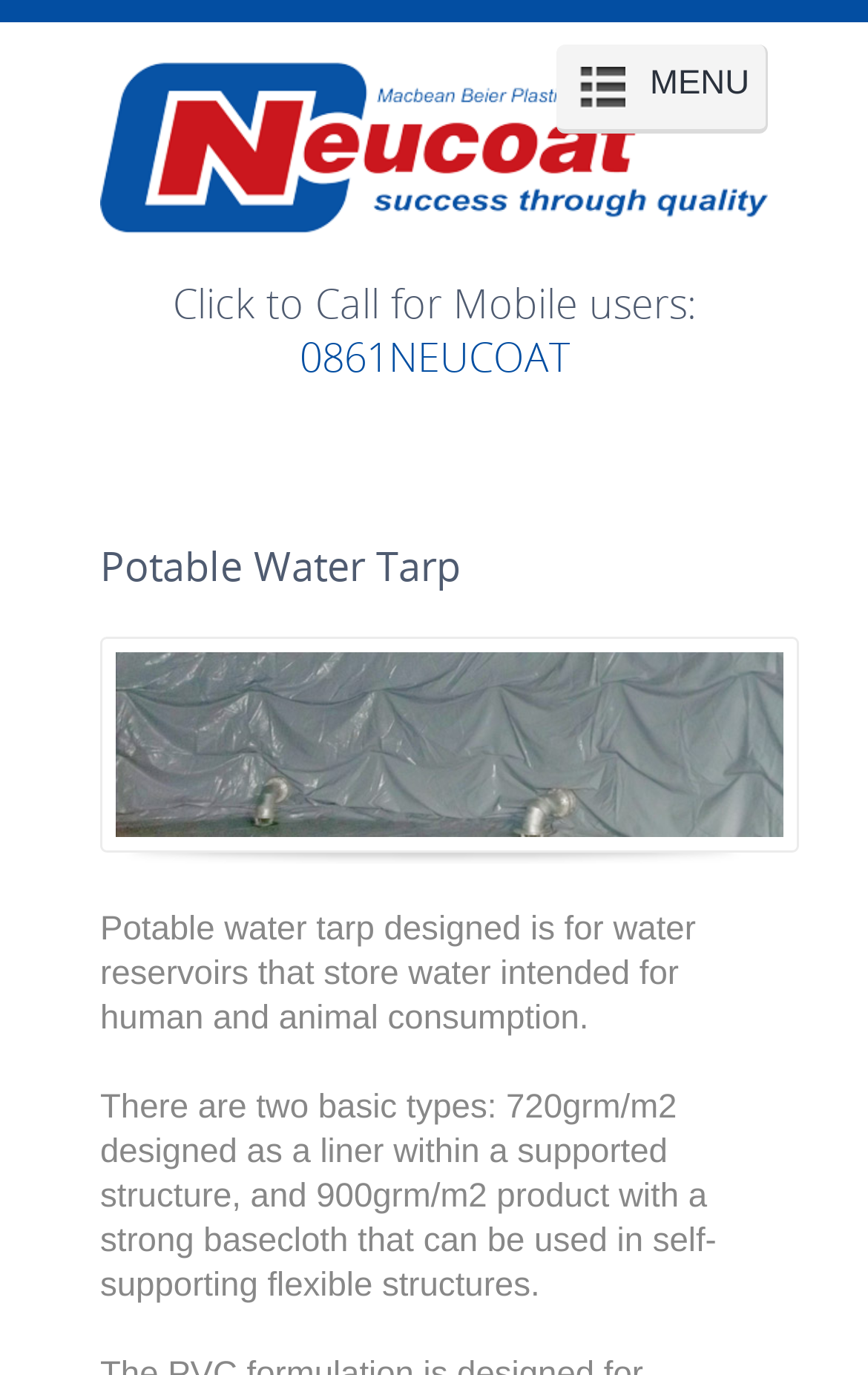Give a one-word or phrase response to the following question: What is the company logo on the webpage?

Neucoat Logo